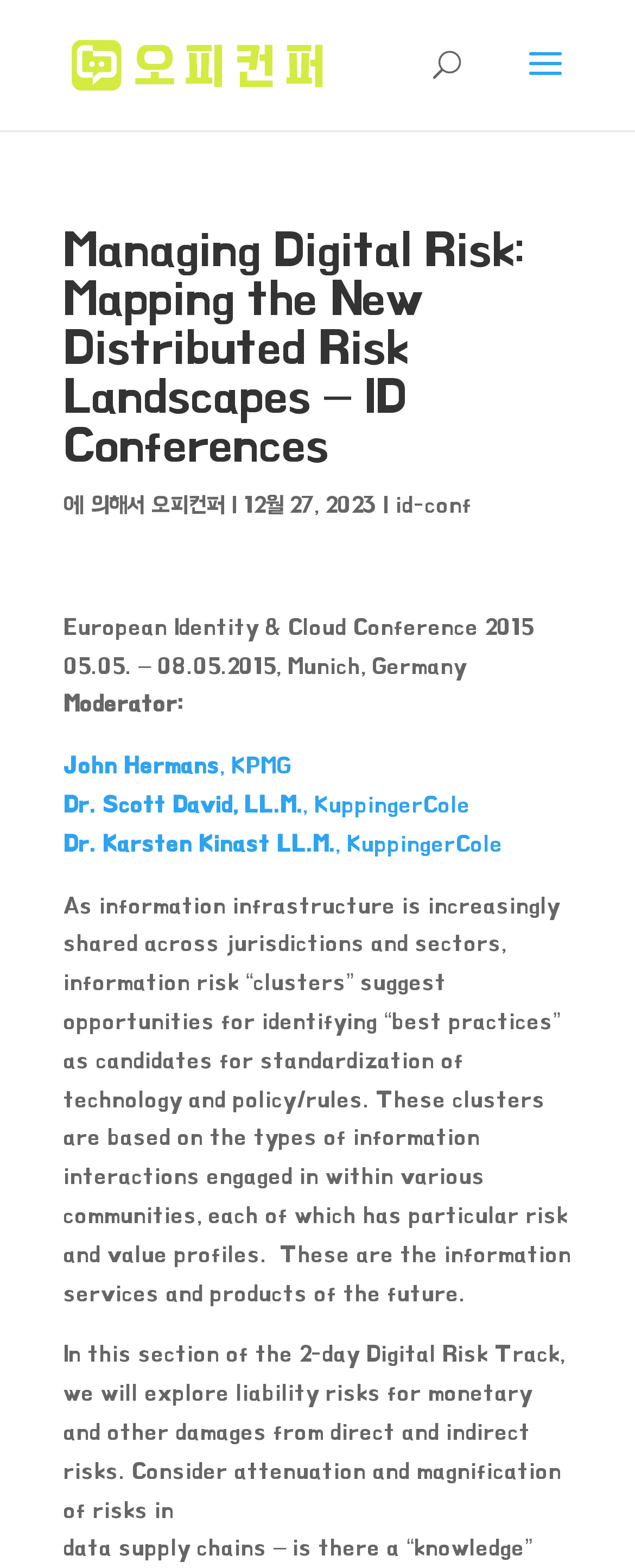Generate the text content of the main heading of the webpage.

Managing Digital Risk: Mapping the New Distributed Risk Landscapes – ID Conferences